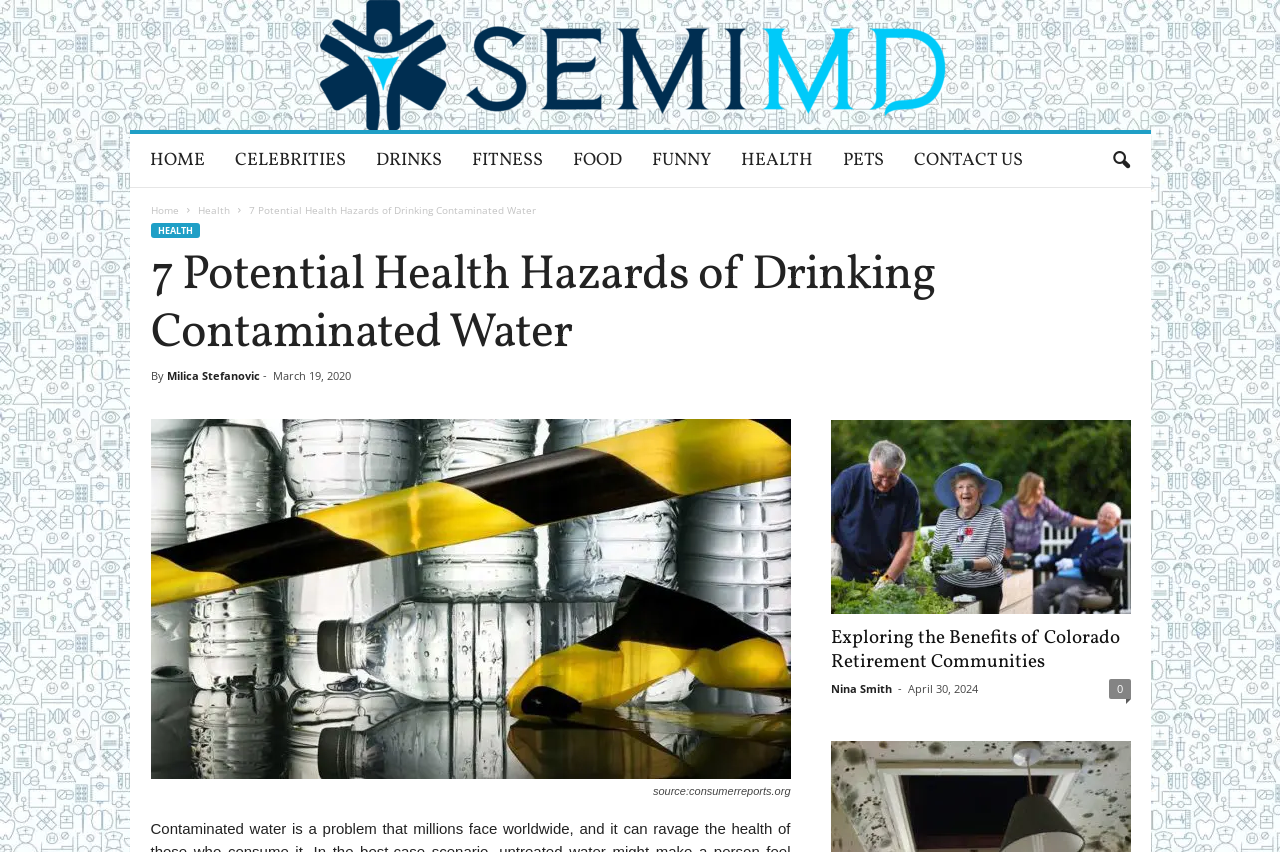Based on the image, please respond to the question with as much detail as possible:
What is the date of the article 'Exploring the Benefits of Colorado Retirement Communities'?

The date of the article can be found in the article's metadata section, which is located below the article's title. The time element contains the date 'April 30, 2024', which is the publication date of the article.